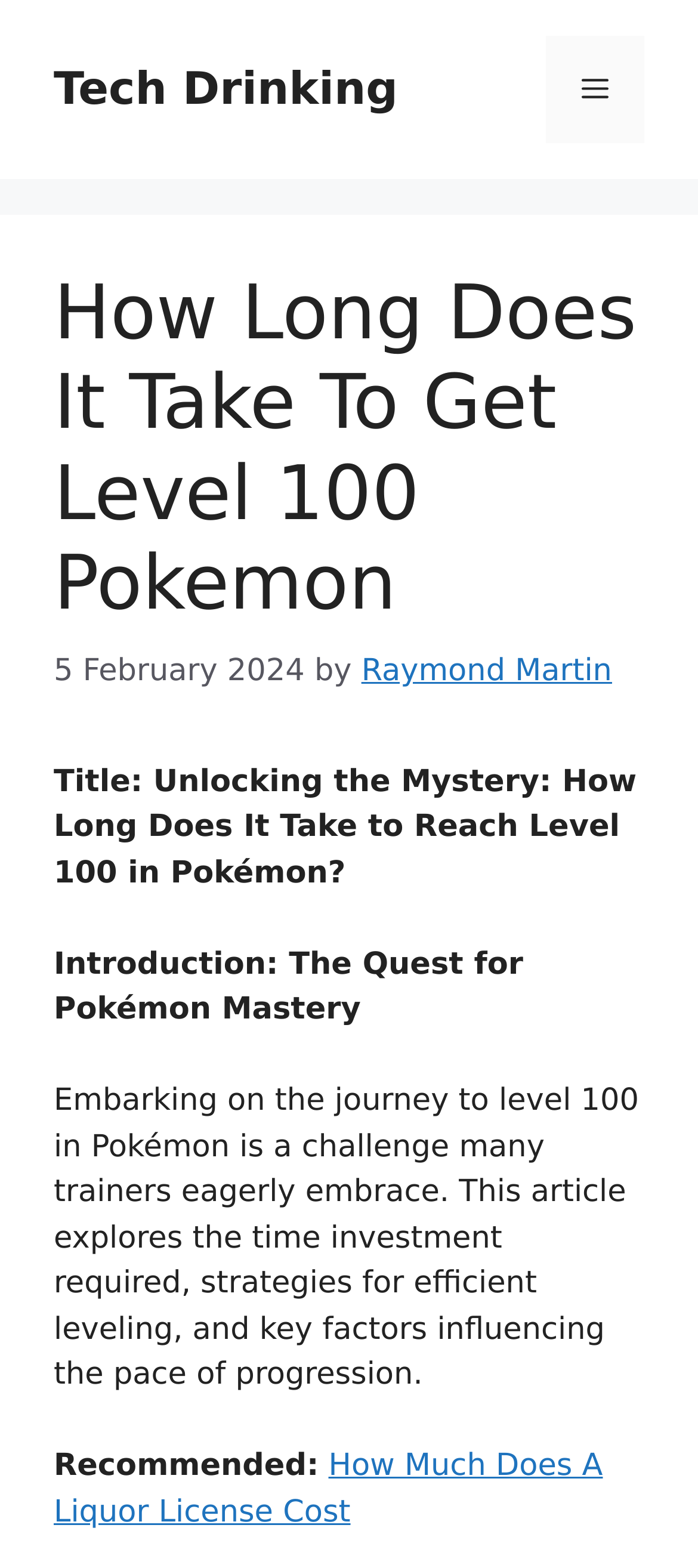Who is the author of the article?
Using the image, respond with a single word or phrase.

Raymond Martin